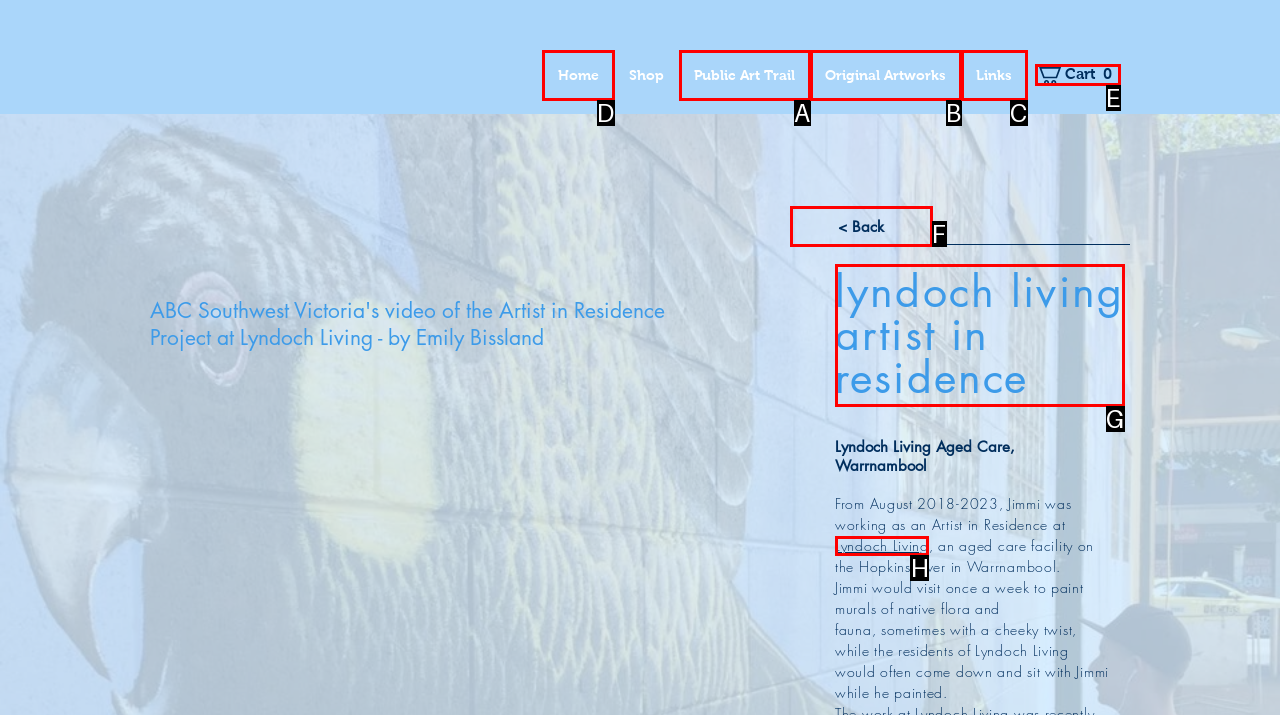Which UI element's letter should be clicked to achieve the task: Go to Home page
Provide the letter of the correct choice directly.

D